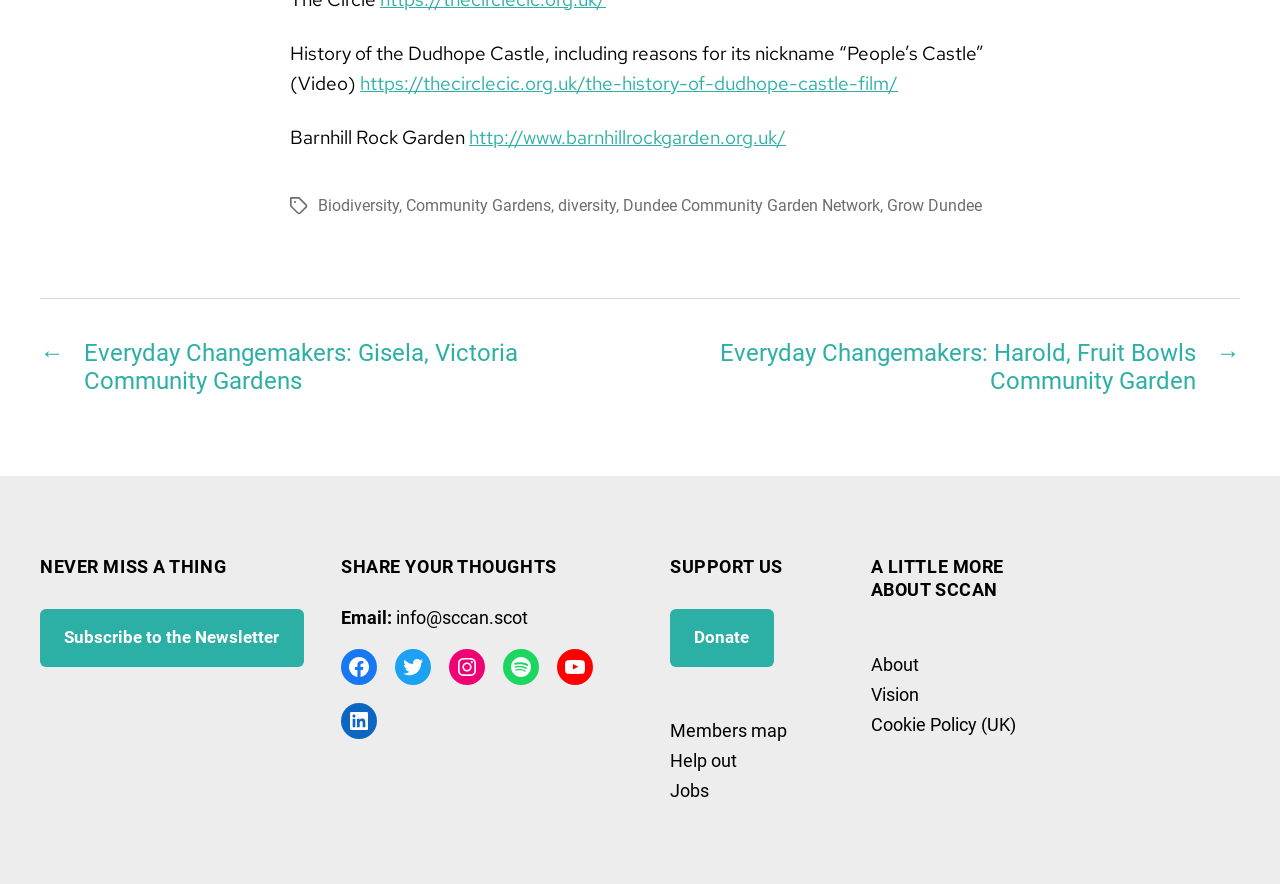Find the bounding box of the element with the following description: "Cookie Policy (UK)". The coordinates must be four float numbers between 0 and 1, formatted as [left, top, right, bottom].

[0.68, 0.808, 0.793, 0.832]